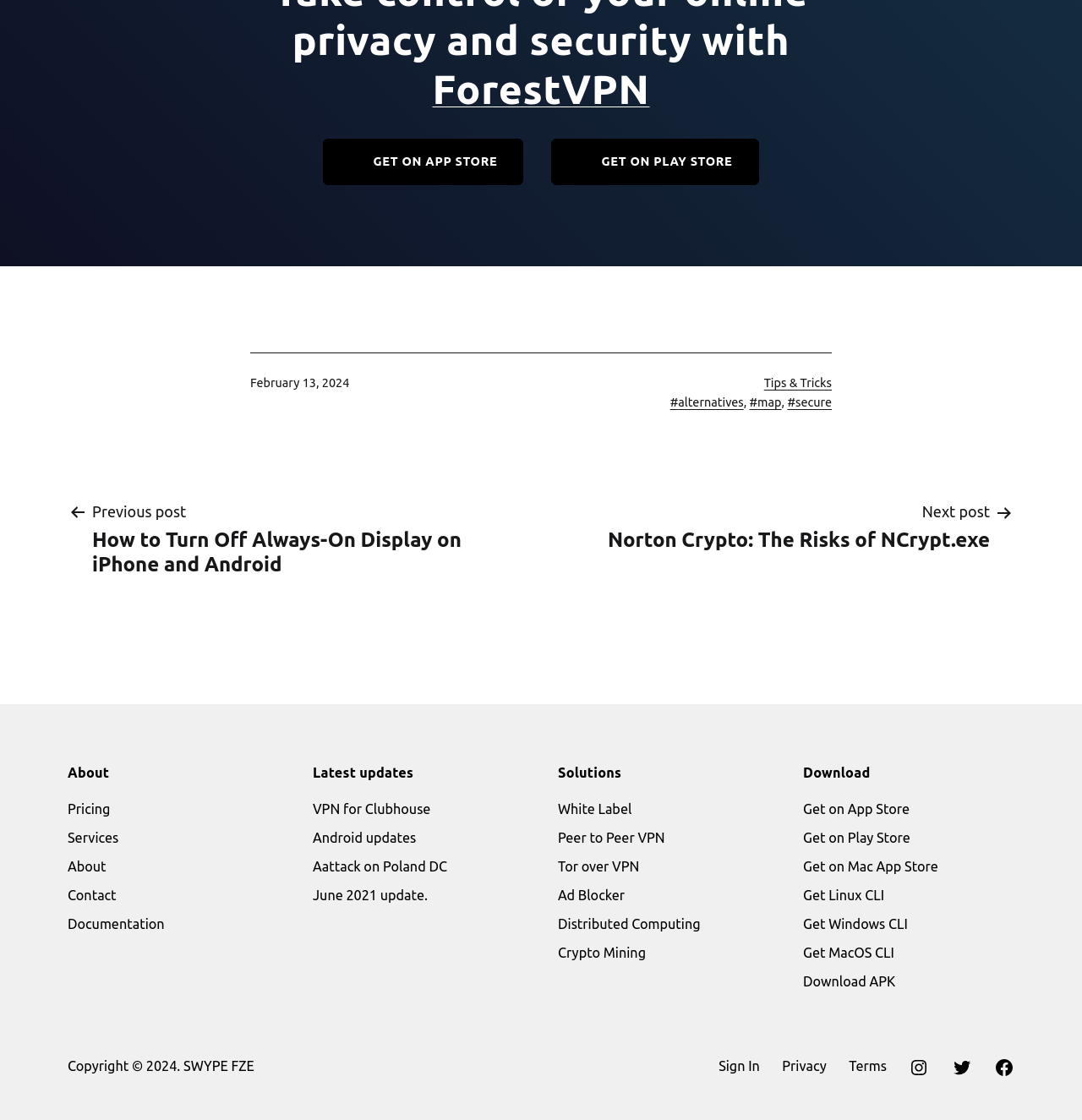Please locate the UI element described by "Get Windows CLI" and provide its bounding box coordinates.

[0.742, 0.818, 0.839, 0.832]